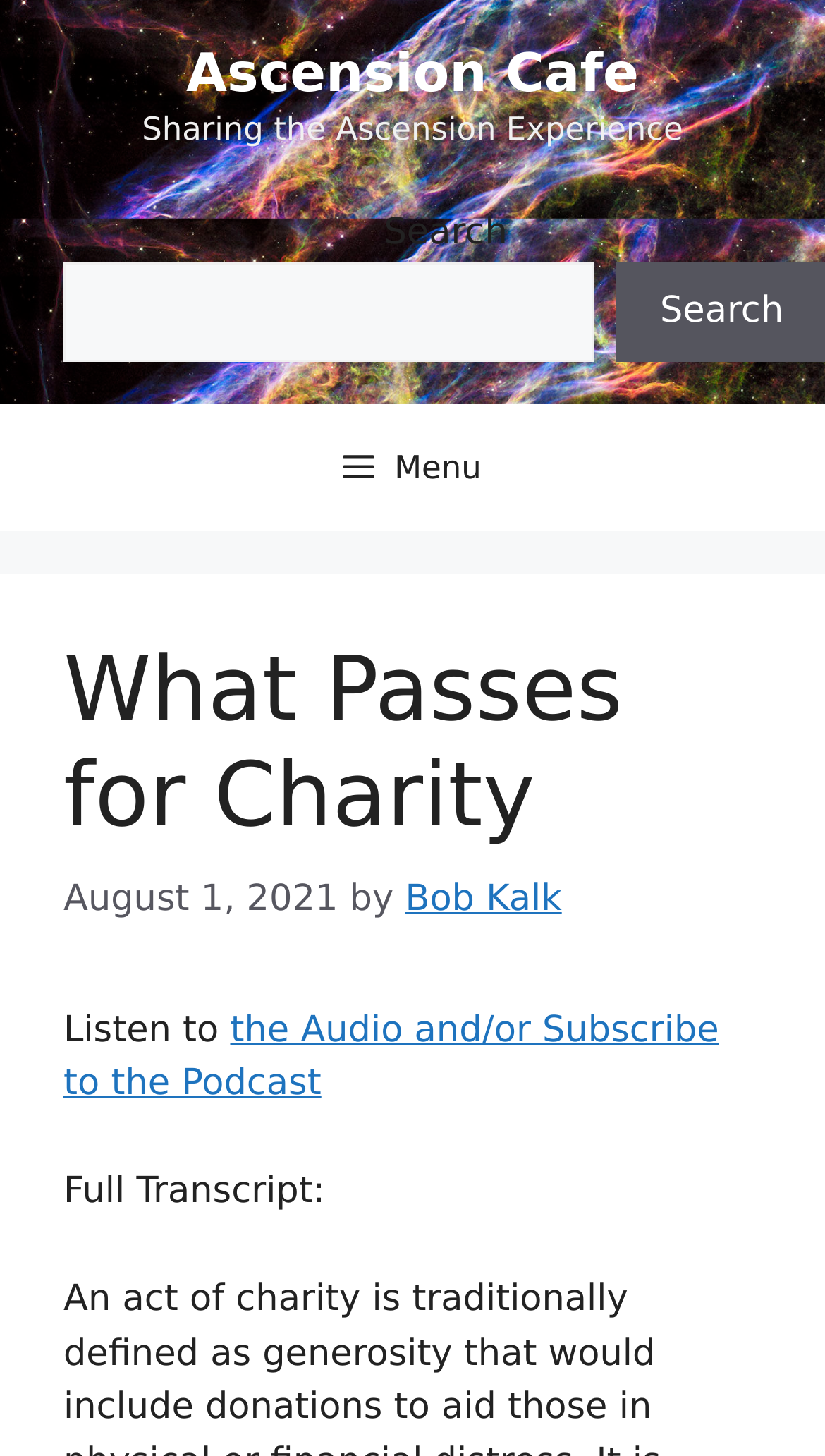Provide a thorough summary of the webpage.

The webpage is titled "What Passes for Charity - Ascension Cafe" and has a banner at the top with a link to "Ascension Cafe" and a static text "Sharing the Ascension Experience". Below the banner, there is a search box with a label "Search" and a static text "Search" next to it.

The main content of the webpage is divided into two sections. On the left side, there is a navigation menu labeled "Primary" with a button "Menu" that can be expanded to show more options. On the right side, there is a header section with a heading "What Passes for Charity" and a time stamp "August 1, 2021". Below the heading, there is a text "by" followed by a link to "Bob Kalk".

Further down, there is a section with a static text "Listen to" followed by a link to "the Audio and/or Subscribe to the Podcast". Below this link, there is a static text "Full Transcript:" which suggests that the webpage may contain a transcript of an audio or podcast.